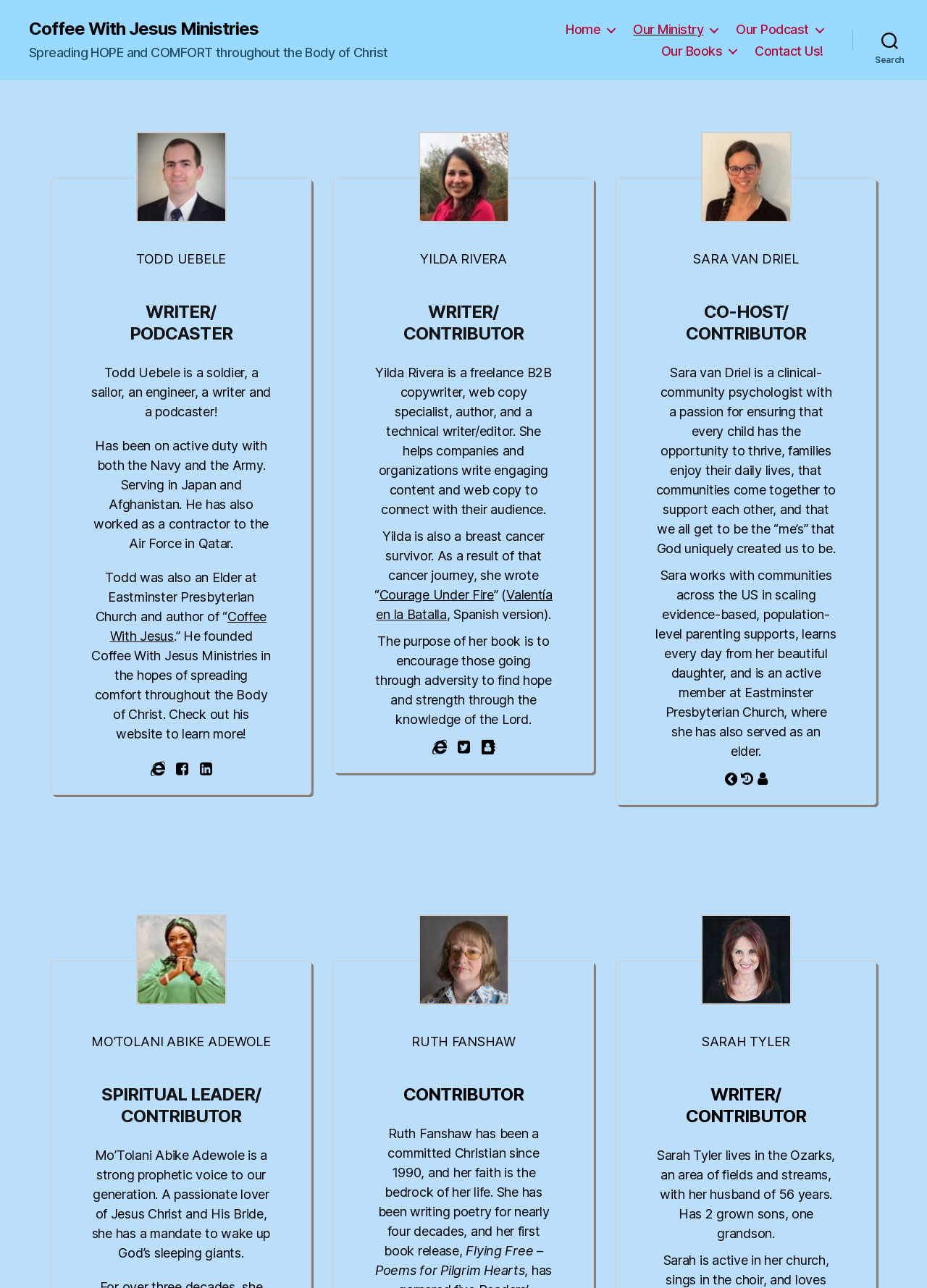Generate a detailed explanation of the webpage's features and information.

The webpage is about the people behind Coffee With Jesus Ministries, a group dedicated to reaching the lost and bringing hope to the saved. At the top, there is a link to "Coffee With Jesus Ministries" and a static text that reads "Spreading HOPE and COMFORT throughout the Body of Christ". 

Below this, there is a horizontal navigation bar with links to "Home", "Our Ministry", "Our Podcast", "Our Books", and "Contact Us!". To the right of the navigation bar, there is a search button.

The main content of the page is divided into sections, each featuring a person involved with Coffee With Jesus Ministries. There are five people featured: Todd Uebele, Yilda Rivera, Sara van Driel, Mo'Tolani Abike Adewole, and Ruth Fanshaw, with an additional section for Sarah Tyler at the bottom.

Each person's section includes their name, a heading describing their role (e.g. "WRITER/ PODCASTER"), and a brief bio that summarizes their background, accomplishments, and involvement with the ministry. Some sections also include links to the person's website, social media profiles, or books they have written.

The layout of the page is organized, with each person's section stacked vertically below the previous one. The use of headings and clear formatting makes it easy to distinguish between each person's section.